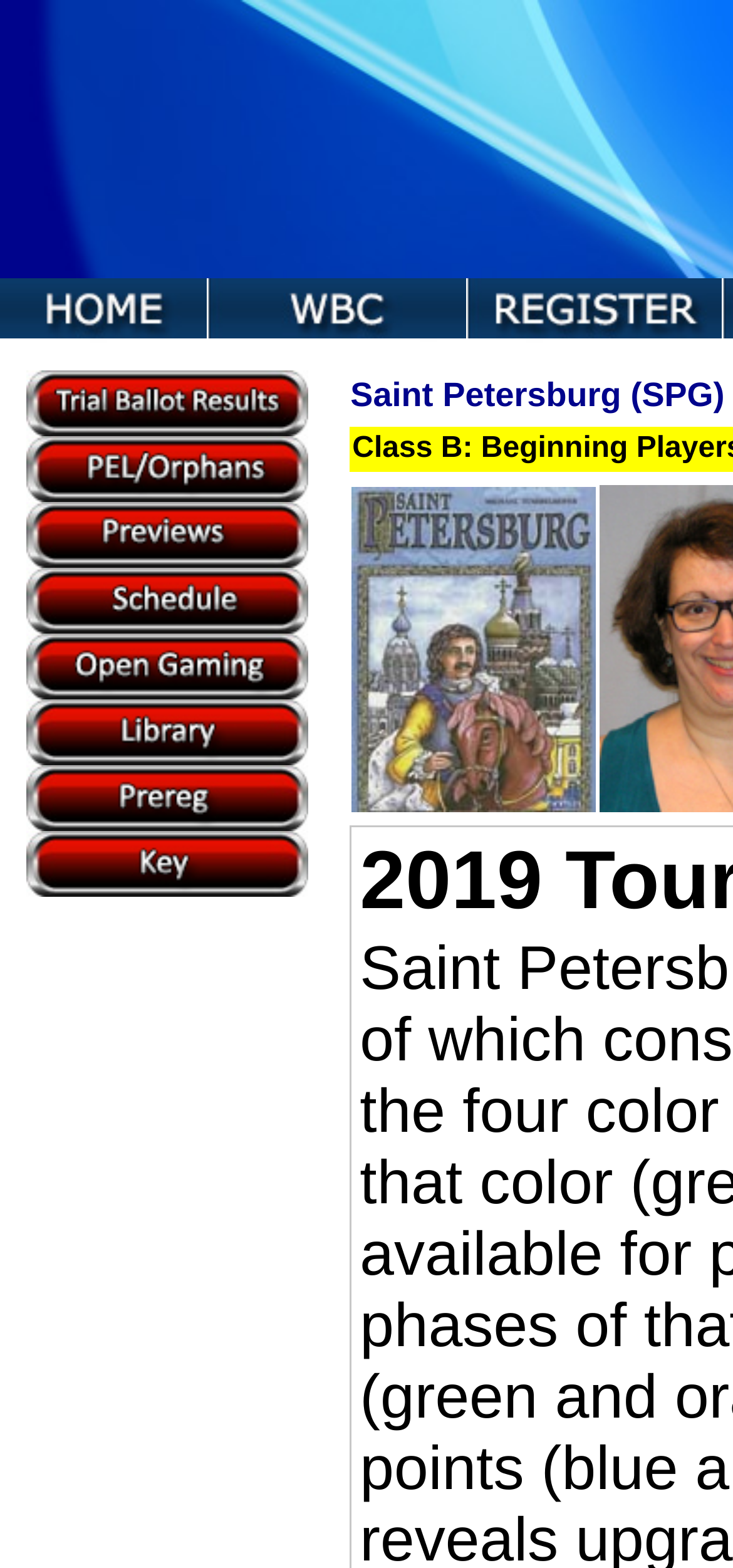Please determine the bounding box coordinates, formatted as (top-left x, top-left y, bottom-right x, bottom-right y), with all values as floating point numbers between 0 and 1. Identify the bounding box of the region described as: alt="BPA Game Library"

[0.037, 0.472, 0.421, 0.493]